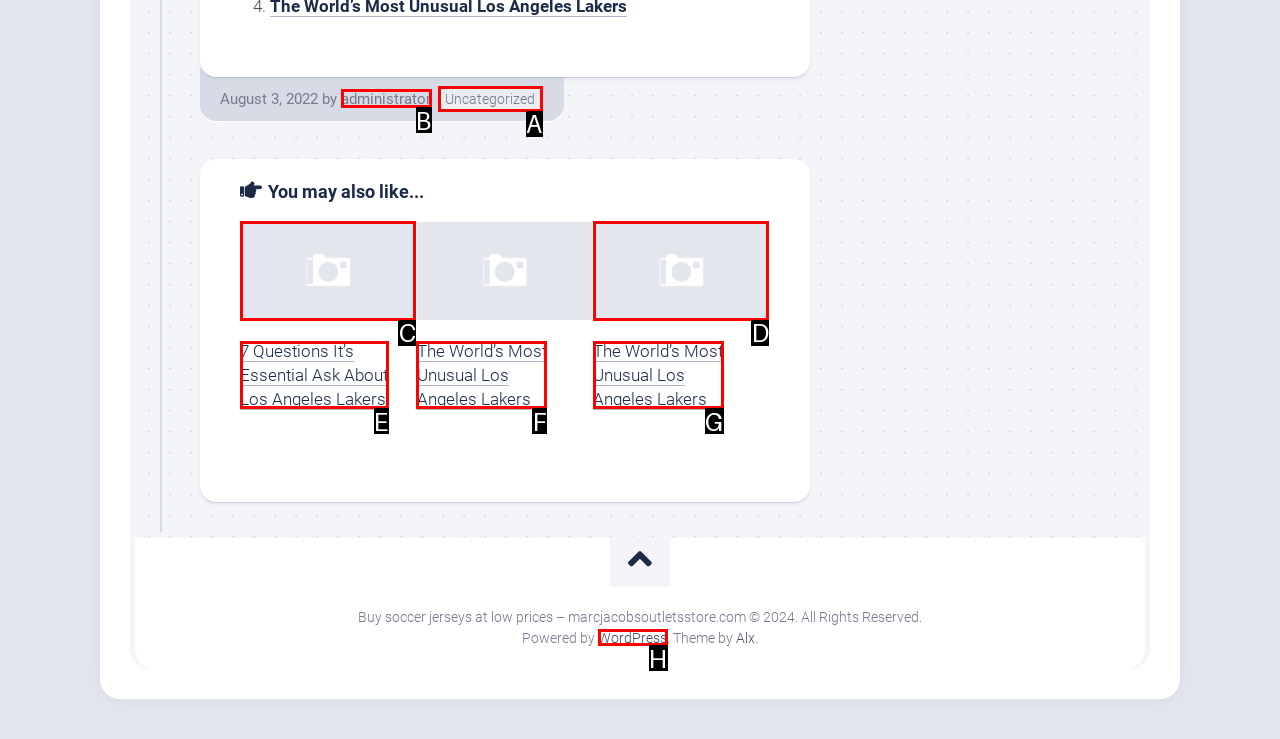Tell me which one HTML element best matches the description: WordPress Answer with the option's letter from the given choices directly.

H